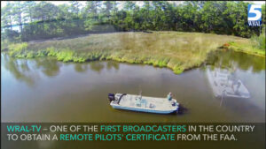Convey a rich and detailed description of the image.

The image showcases a stunning aerial view of a waterway, highlighting a boat amidst lush greenery and tranquil surroundings. This visual captures the essence of WRAL-TV's innovative approach to news coverage through the use of drone technology. In the foreground, a banner reads, "WRAL-TV — ONE OF THE FIRST BROADCASTERS IN THE COUNTRY TO OBTAIN A REMOTE PILOTS' CERTIFICATE FROM THE FAA." This emphasizes WRAL-TV's pioneering efforts in employing drones for aerial reporting, reflecting its commitment to advancing local news coverage through modern technology. The image serves as a testament to the station's dedication to safety and innovation in journalism, underscoring its role as a leader in the integration of unmanned aerial vehicles into media practices.